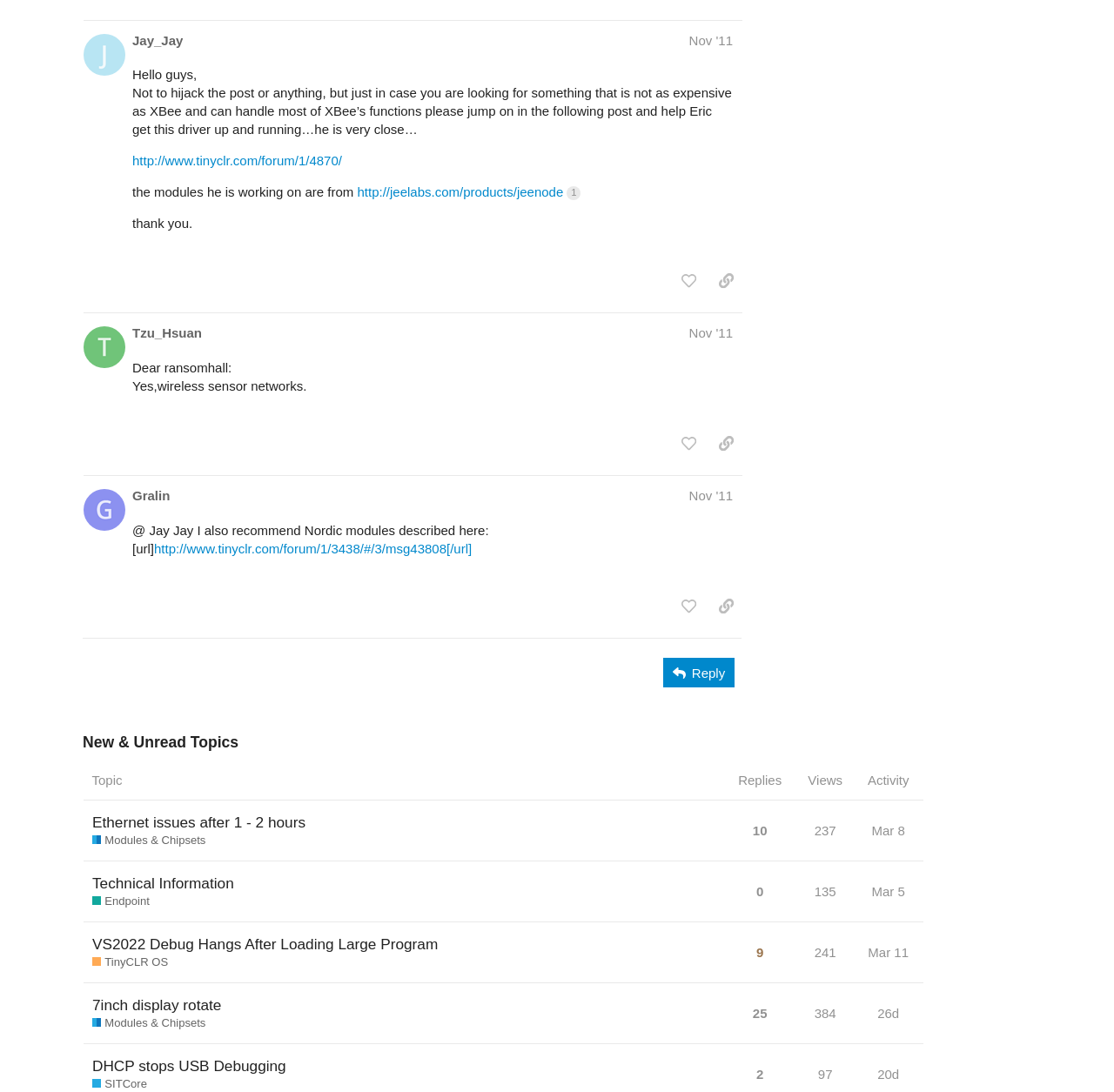How many replies does the topic 'Ethernet issues after 1 - 2 hours' have?
Please use the visual content to give a single word or phrase answer.

10